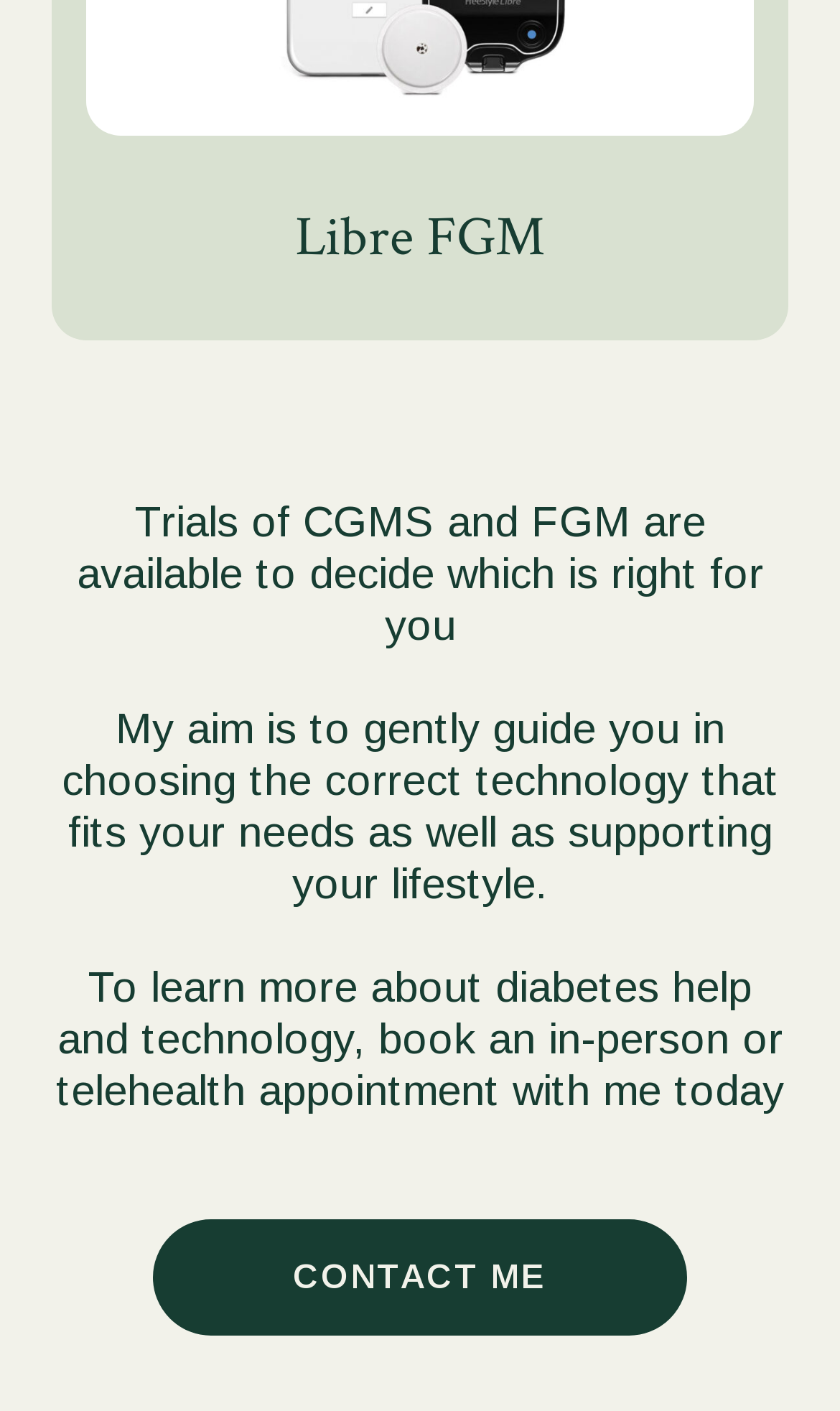Predict the bounding box for the UI component with the following description: "CONTACT ME".

[0.182, 0.865, 0.818, 0.946]